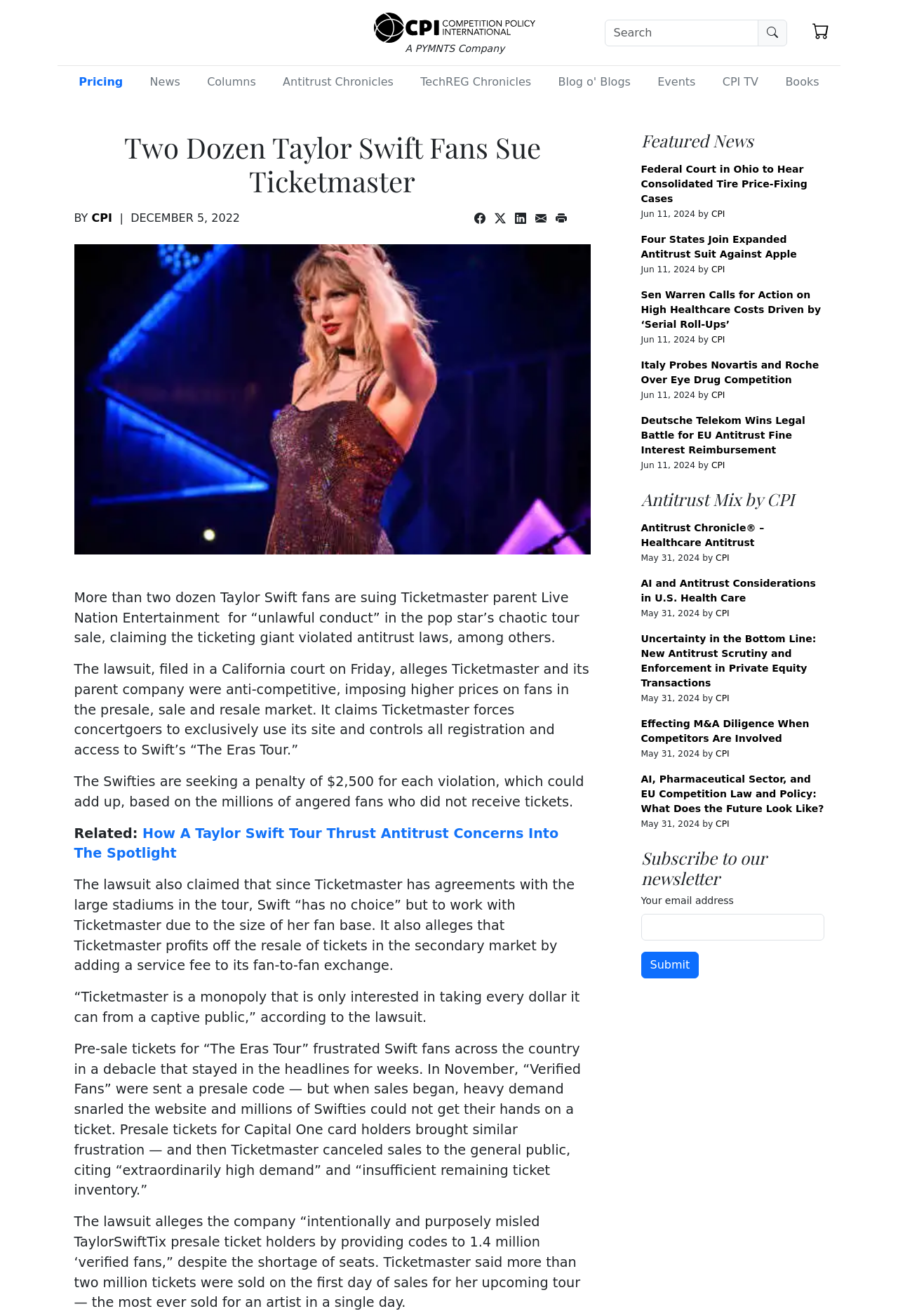Could you specify the bounding box coordinates for the clickable section to complete the following instruction: "Explore MB7-842 dumps"?

None